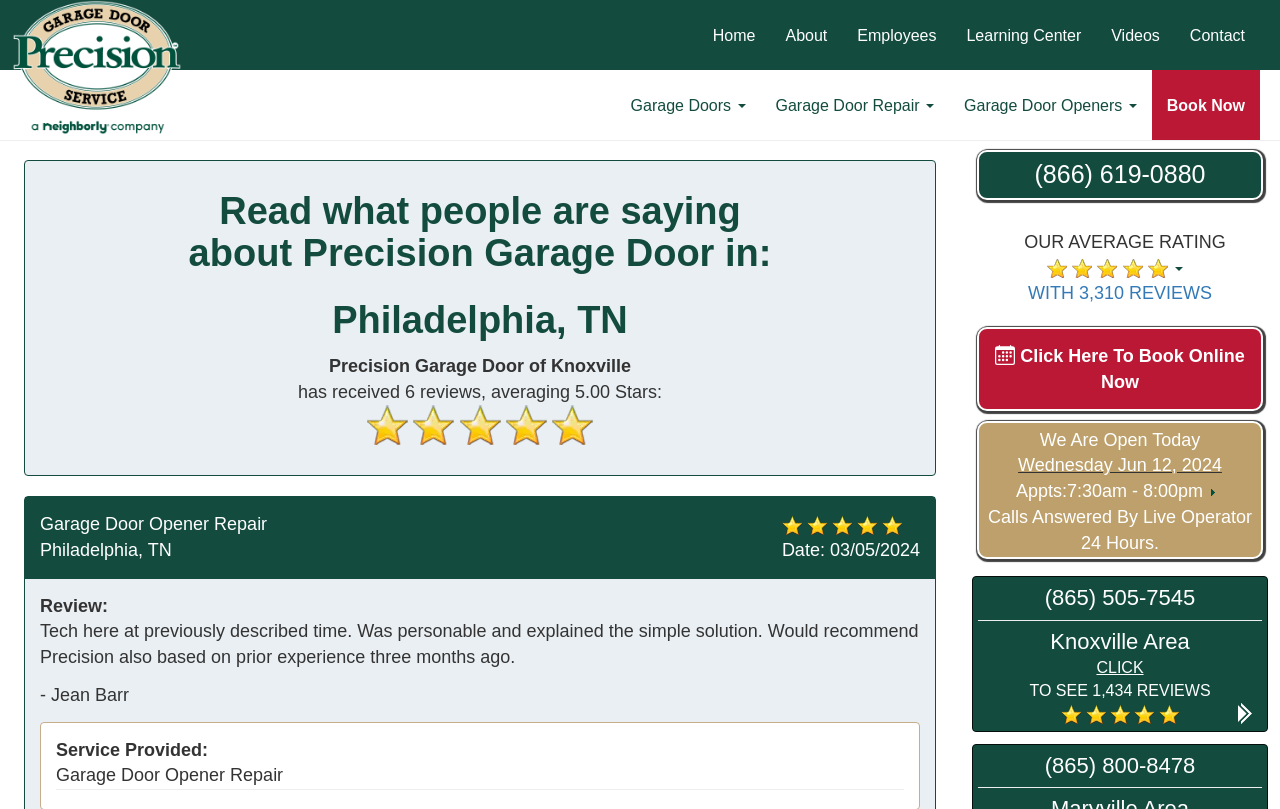Please identify the bounding box coordinates of the clickable area that will fulfill the following instruction: "Click the 'Garage Doors' button". The coordinates should be in the format of four float numbers between 0 and 1, i.e., [left, top, right, bottom].

[0.481, 0.087, 0.594, 0.173]